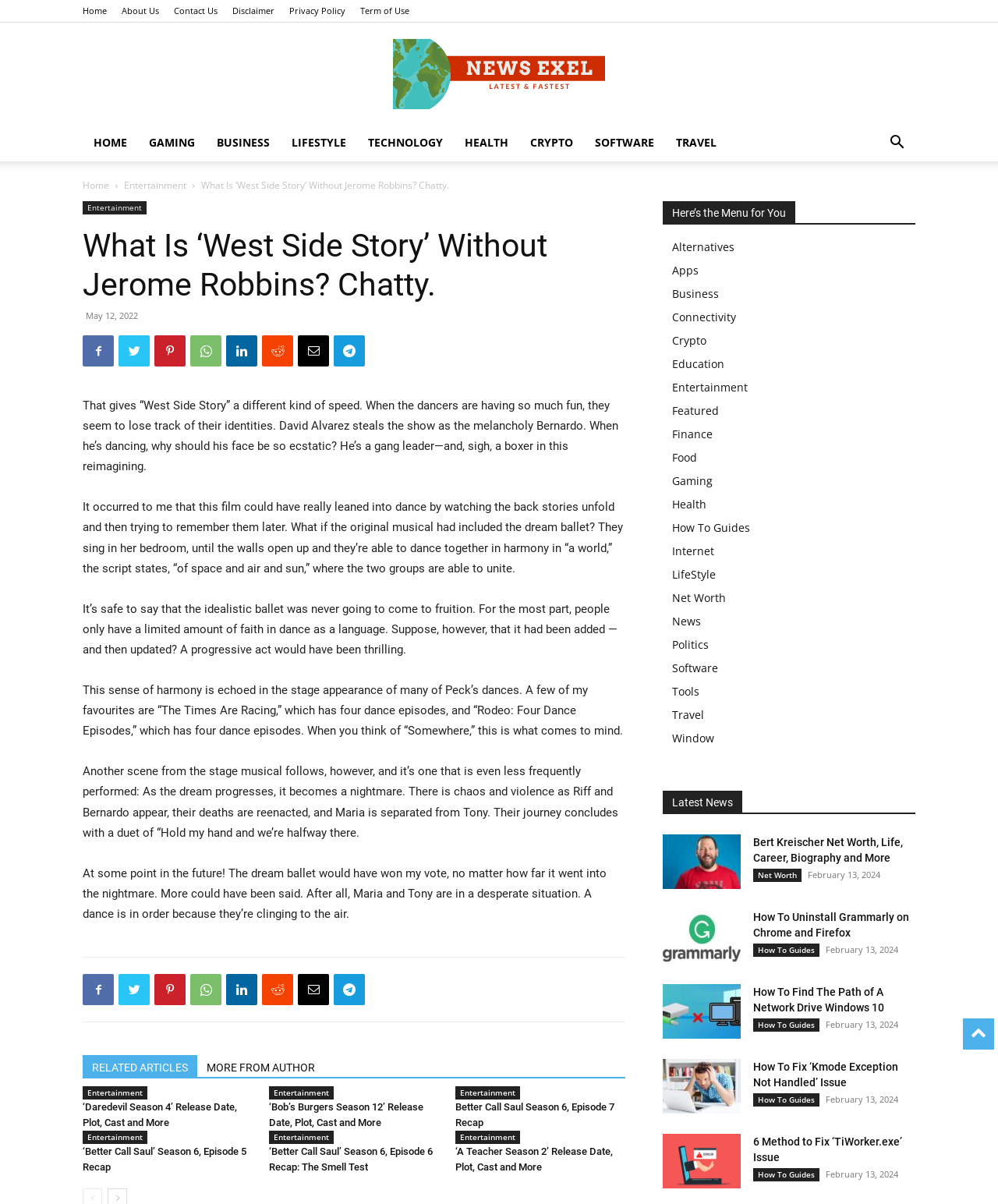Your task is to extract the text of the main heading from the webpage.

What Is ‘West Side Story’ Without Jerome Robbins? Chatty.